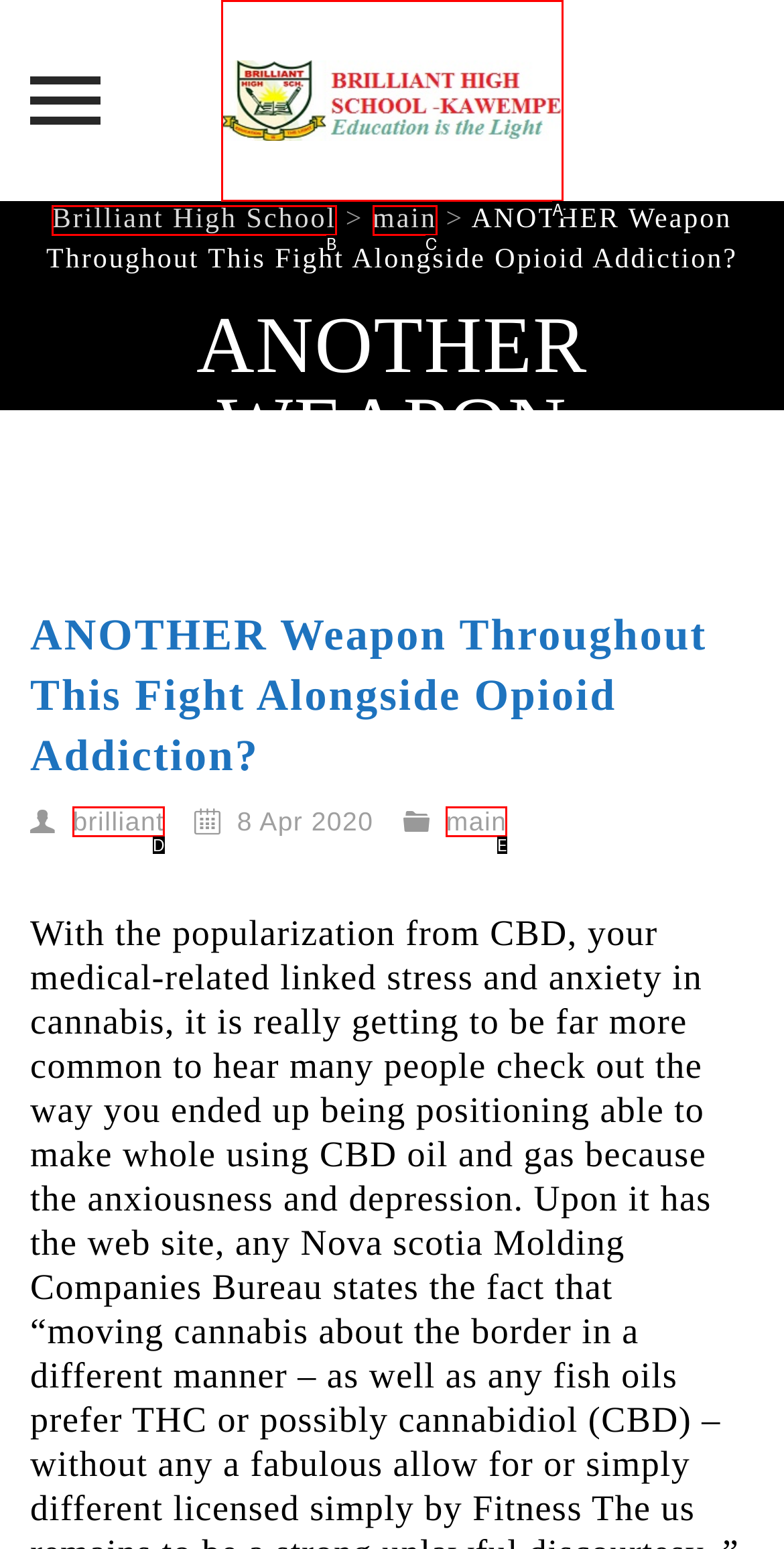Identify the option that best fits this description: main
Answer with the appropriate letter directly.

E